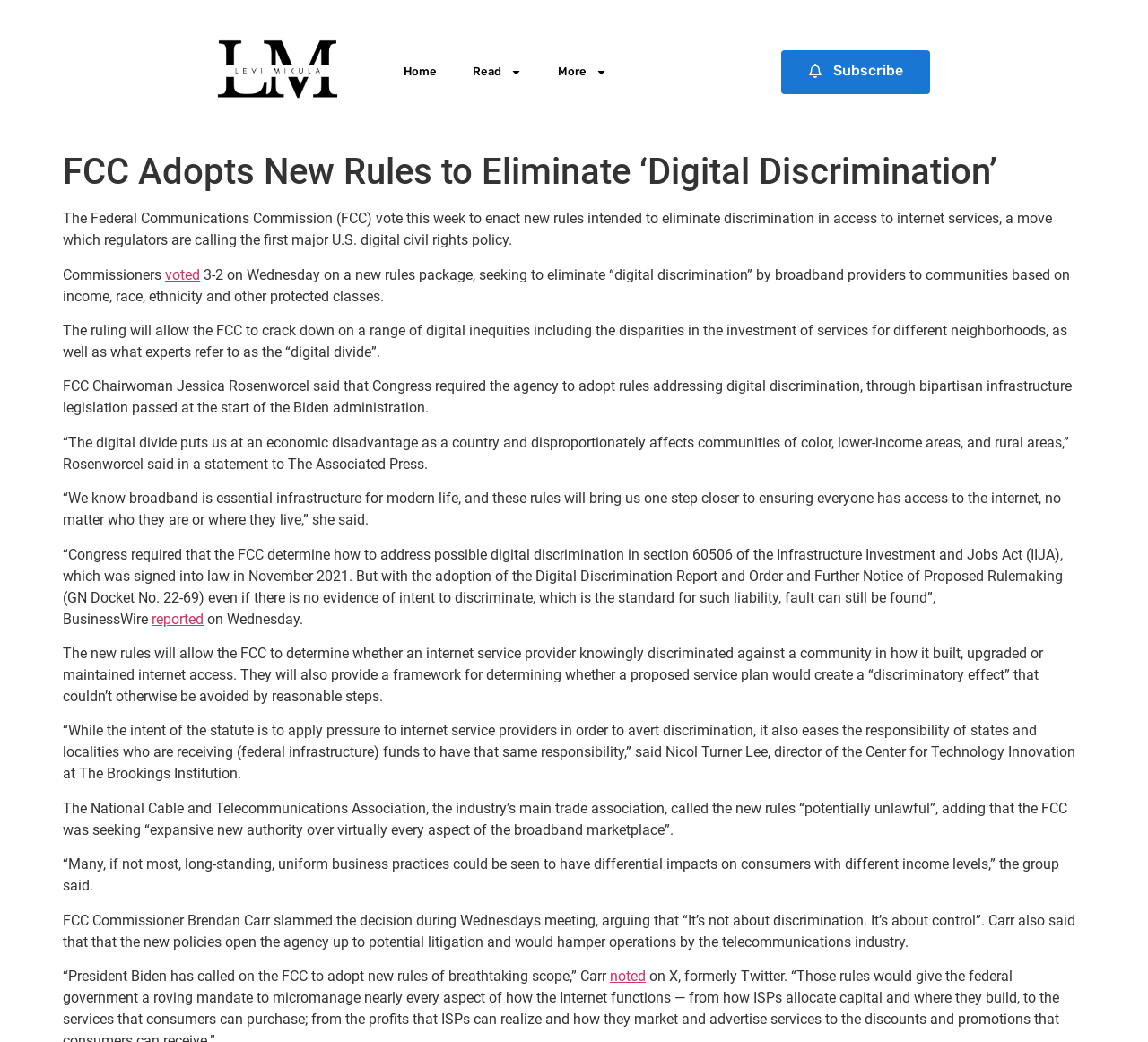What is the purpose of the new rules?
Refer to the image and give a detailed response to the question.

The new rules will allow the FCC to crack down on a range of digital inequities, including the disparities in the investment of services for different neighborhoods, as well as what experts refer to as the digital divide.